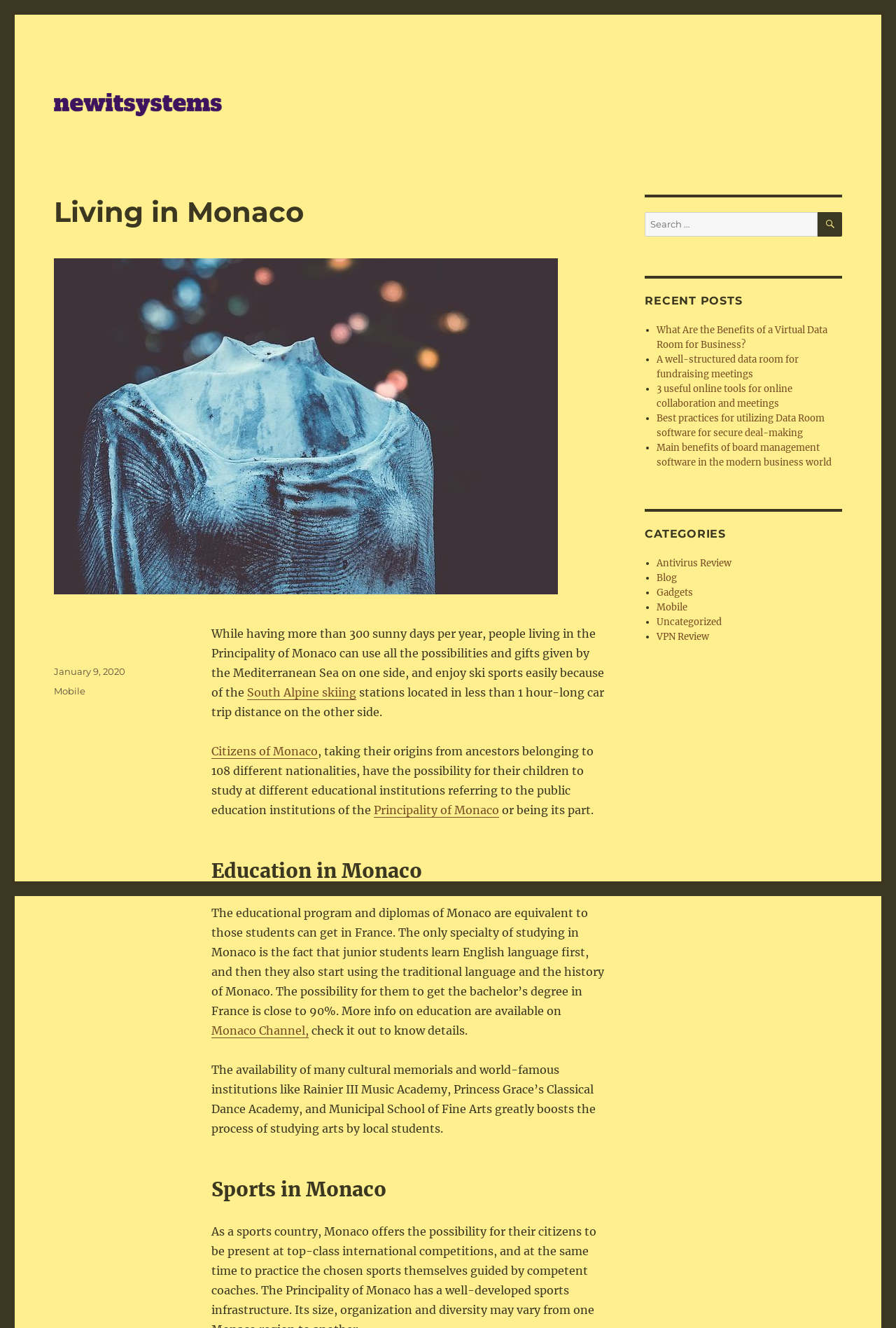Can you provide the bounding box coordinates for the element that should be clicked to implement the instruction: "Visit the 'Monaco Channel'"?

[0.236, 0.771, 0.345, 0.781]